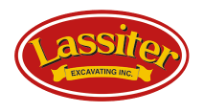Examine the image and give a thorough answer to the following question:
What is the color of the company name 'Lassiter'?

According to the caption, the company name 'Lassiter' is displayed boldly in yellow letters, which suggests that the text 'Lassiter' is written in a vibrant and bright yellow color.